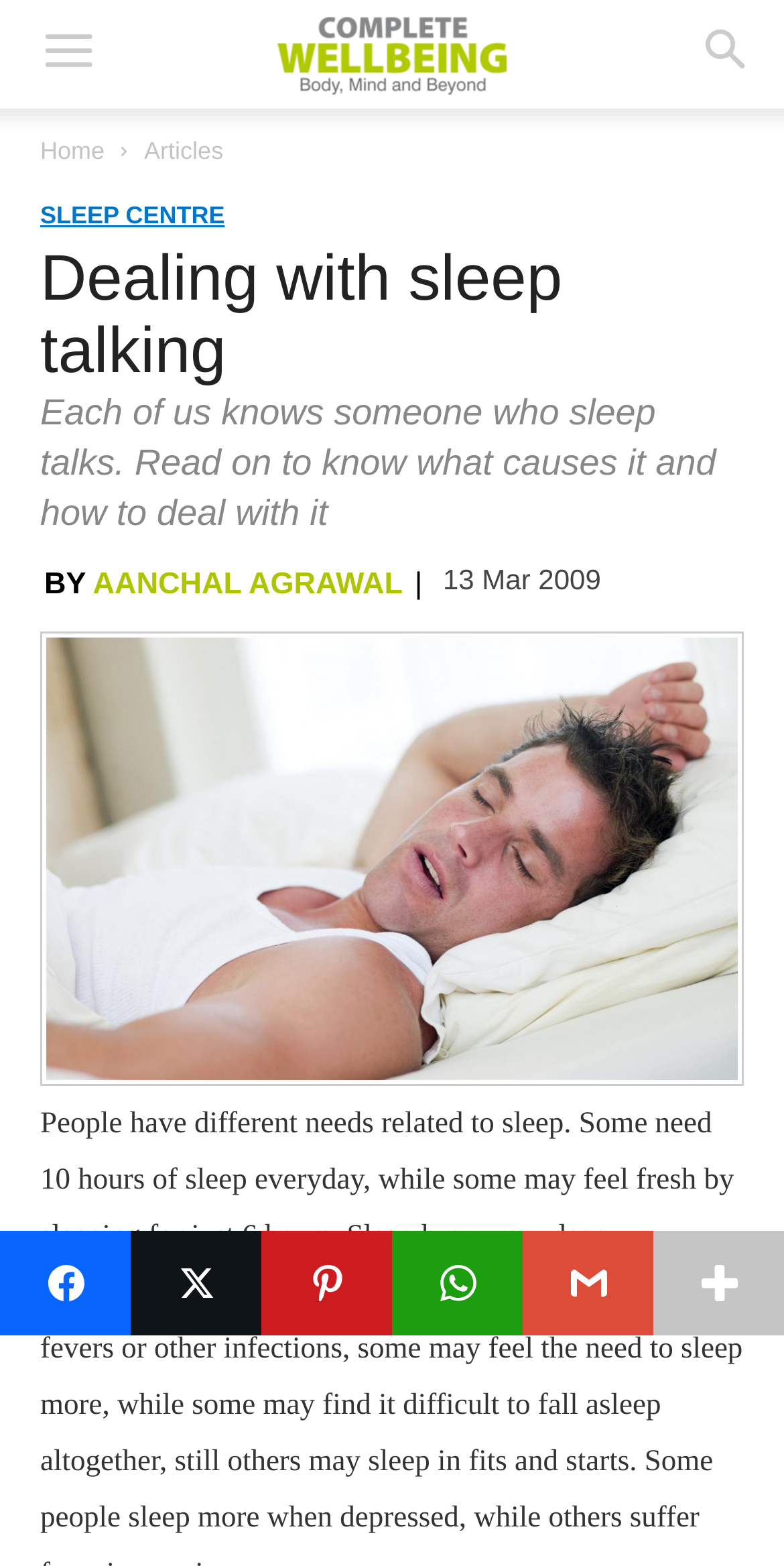Please find the bounding box for the UI component described as follows: "Aanchal Agrawal".

[0.118, 0.362, 0.513, 0.384]